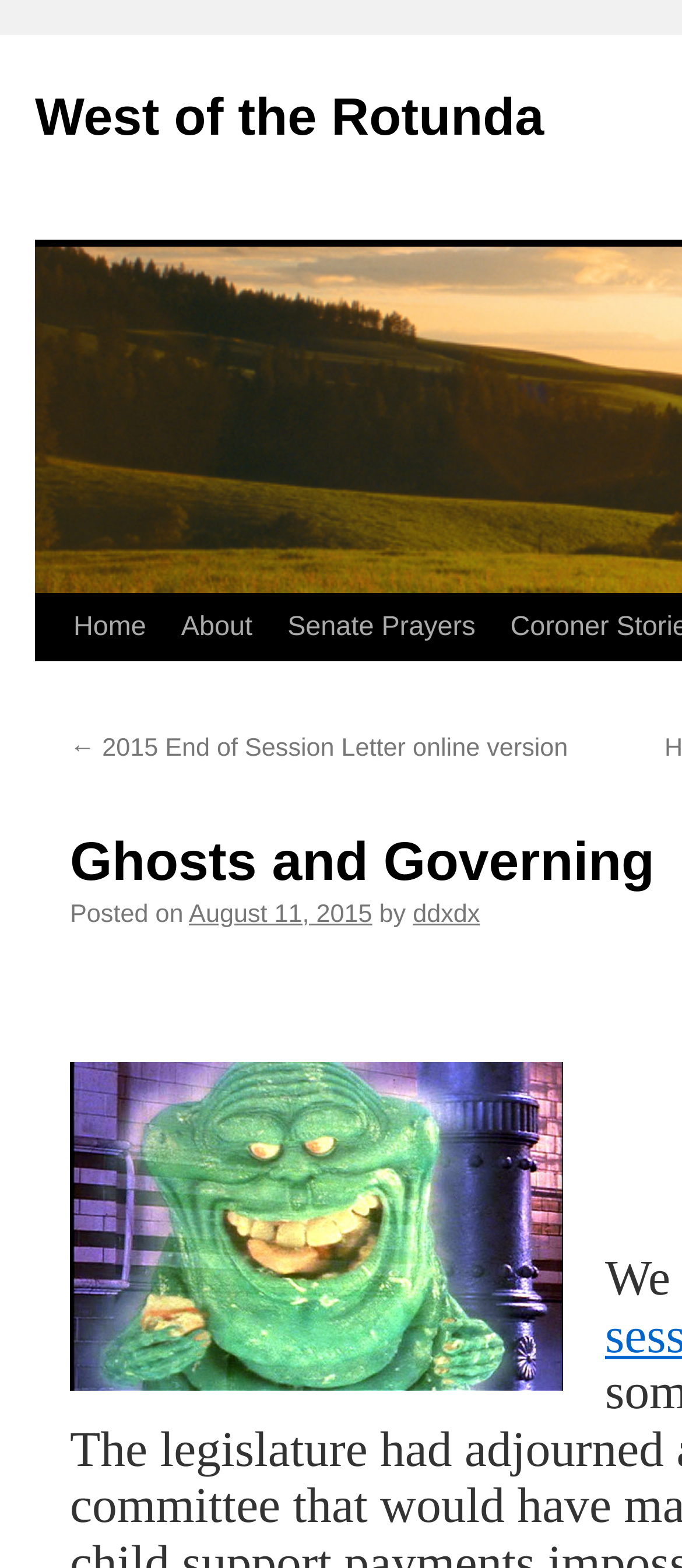Find the bounding box coordinates of the UI element according to this description: "Skip to content".

[0.049, 0.378, 0.1, 0.505]